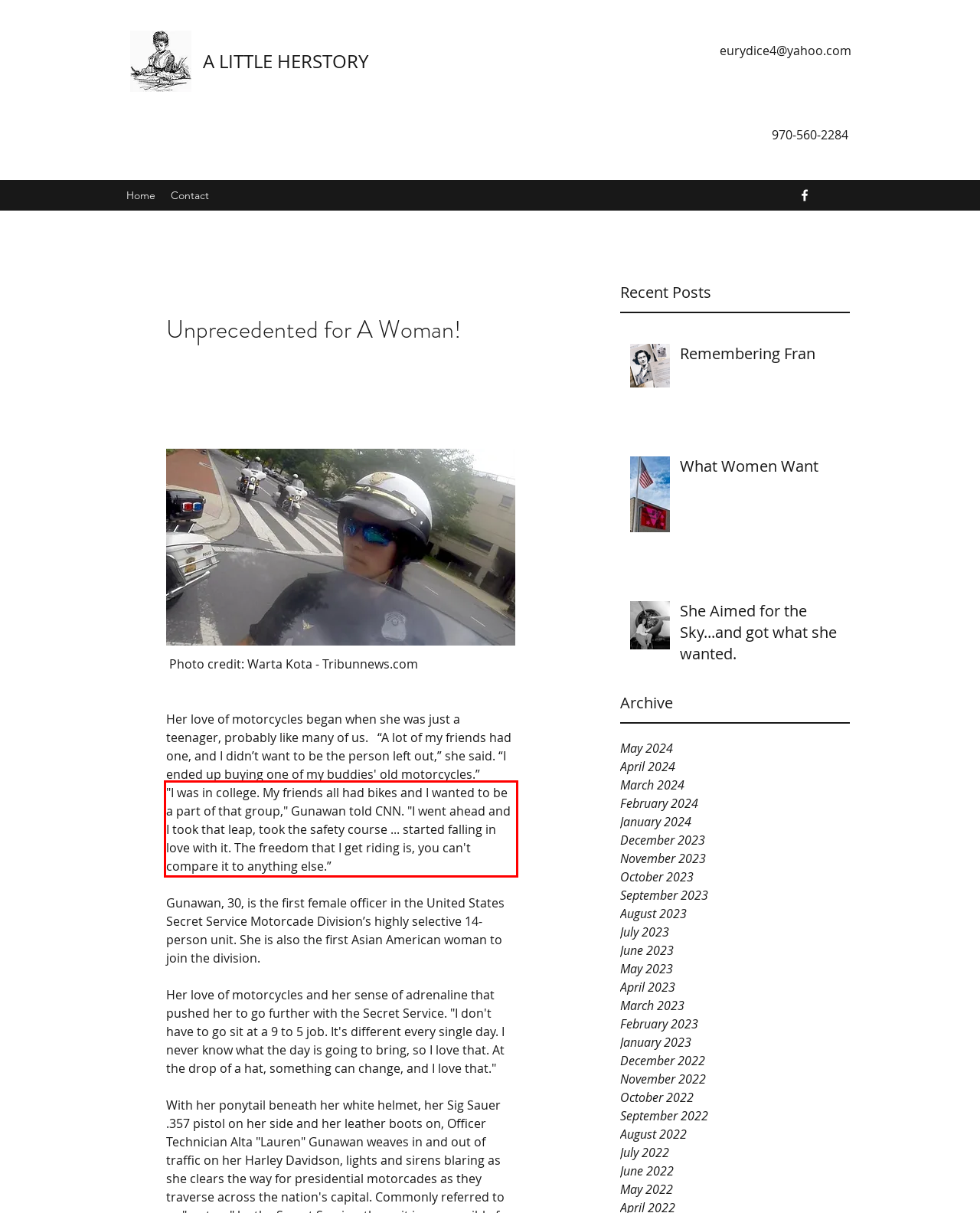Given the screenshot of the webpage, identify the red bounding box, and recognize the text content inside that red bounding box.

"I was in college. My friends all had bikes and I wanted to be a part of that group," Gunawan told CNN. "I went ahead and I took that leap, took the safety course ... started falling in love with it. The freedom that I get riding is, you can't compare it to anything else.”